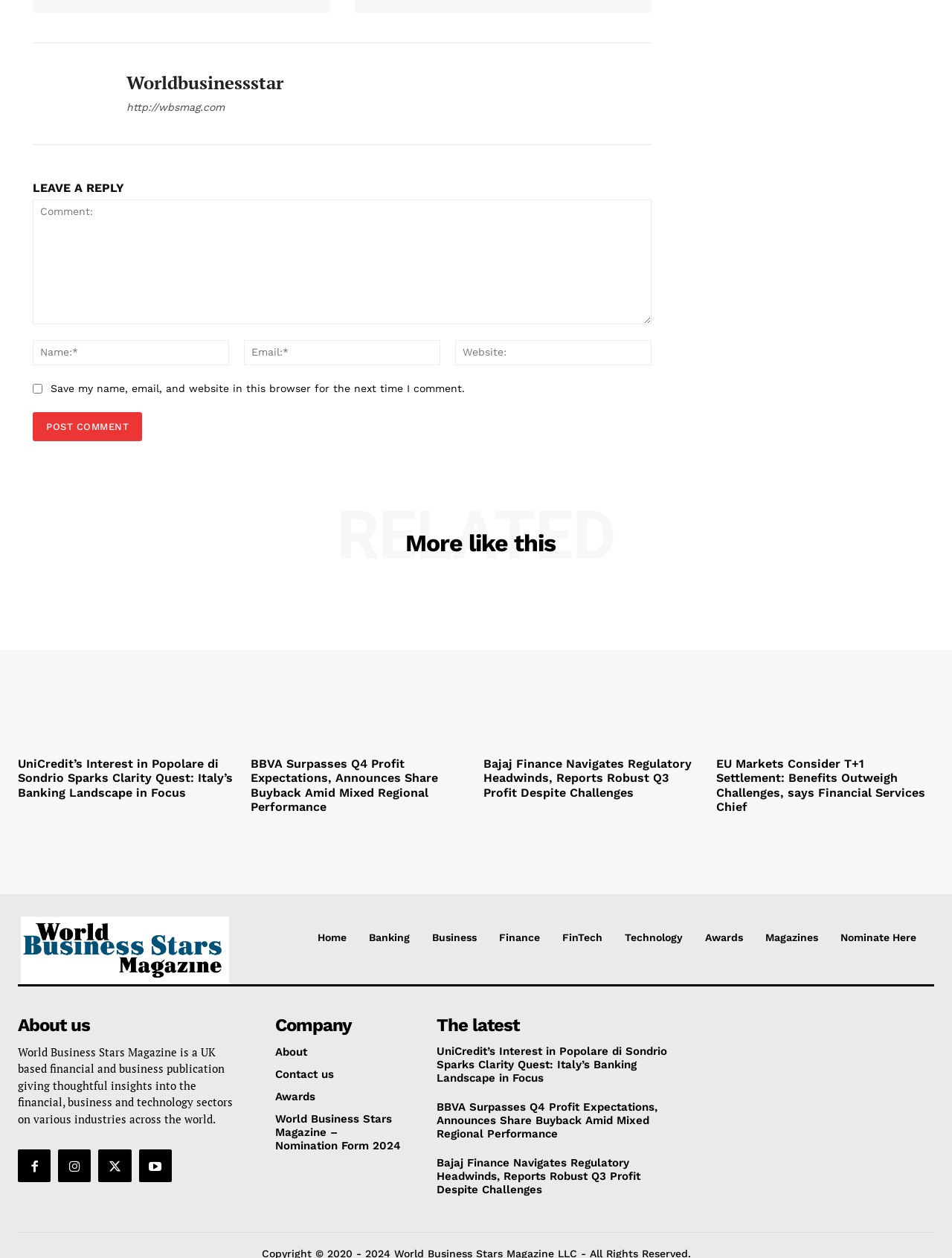What categories are available in the top navigation menu?
Refer to the image and respond with a one-word or short-phrase answer.

Home, Banking, Business, Finance, FinTech, Technology, Awards, Magazines, Nominate Here